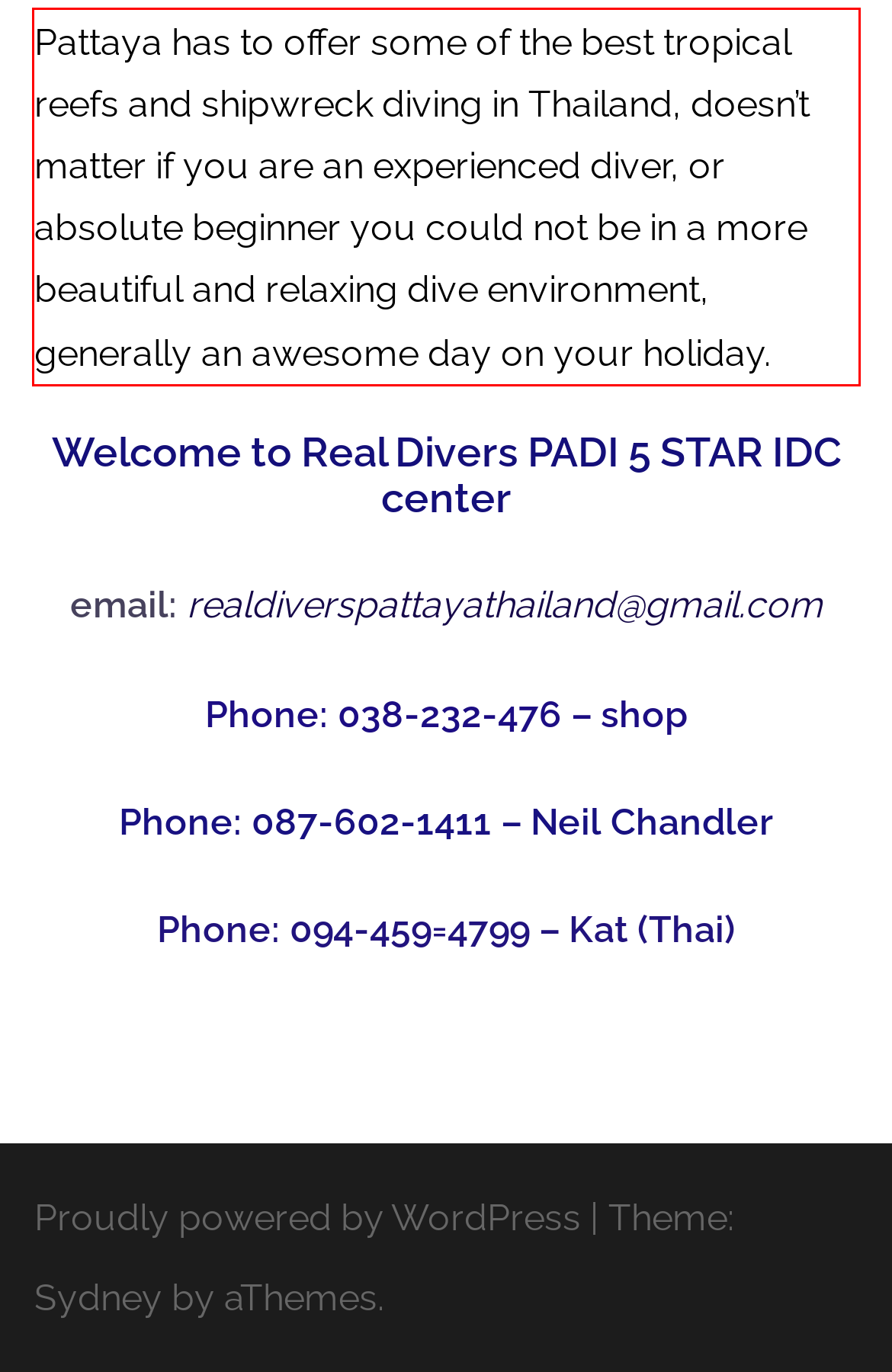You are given a screenshot of a webpage with a UI element highlighted by a red bounding box. Please perform OCR on the text content within this red bounding box.

Pattaya has to offer some of the best tropical reefs and shipwreck diving in Thailand, doesn’t matter if you are an experienced diver, or absolute beginner you could not be in a more beautiful and relaxing dive environment, generally an awesome day on your holiday.